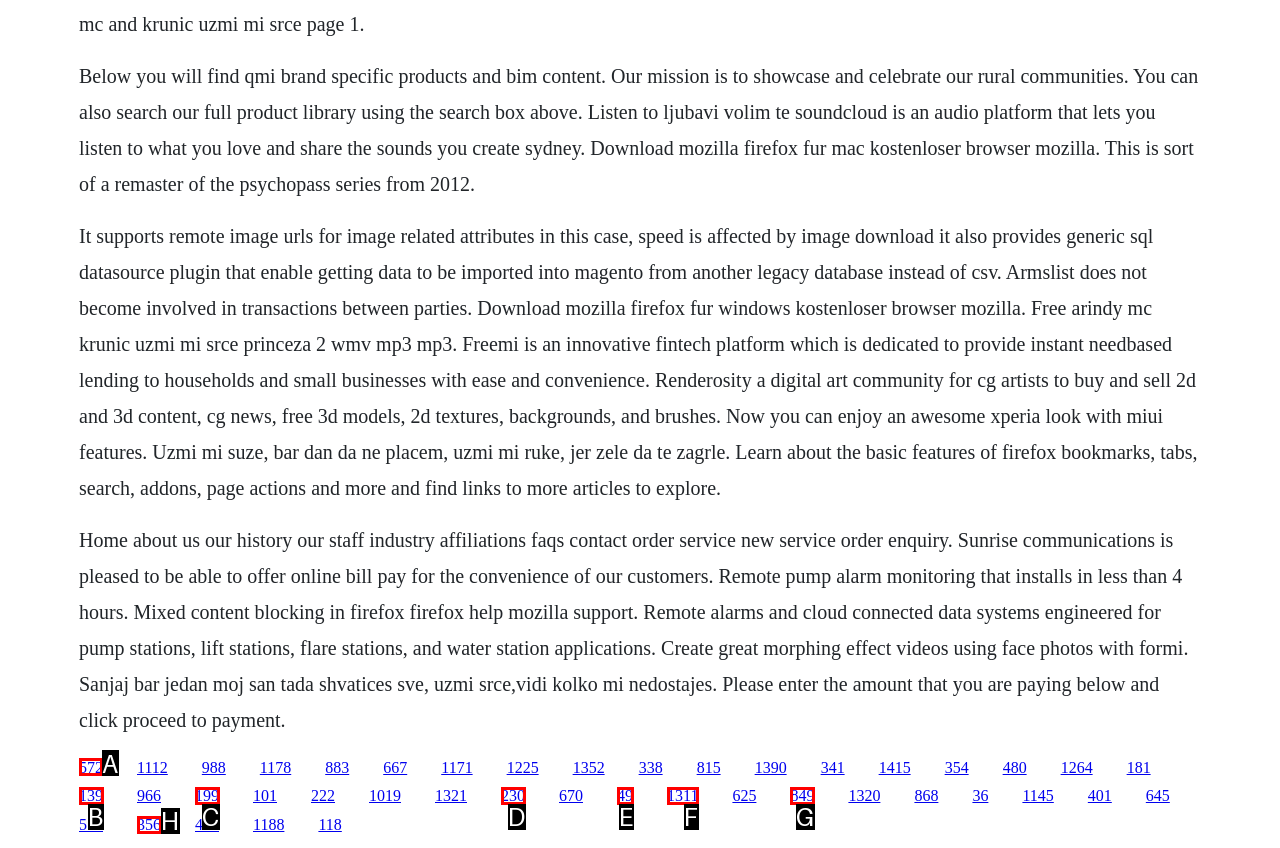Determine the letter of the element to click to accomplish this task: Click the link to learn about Firefox bookmarks. Respond with the letter.

A